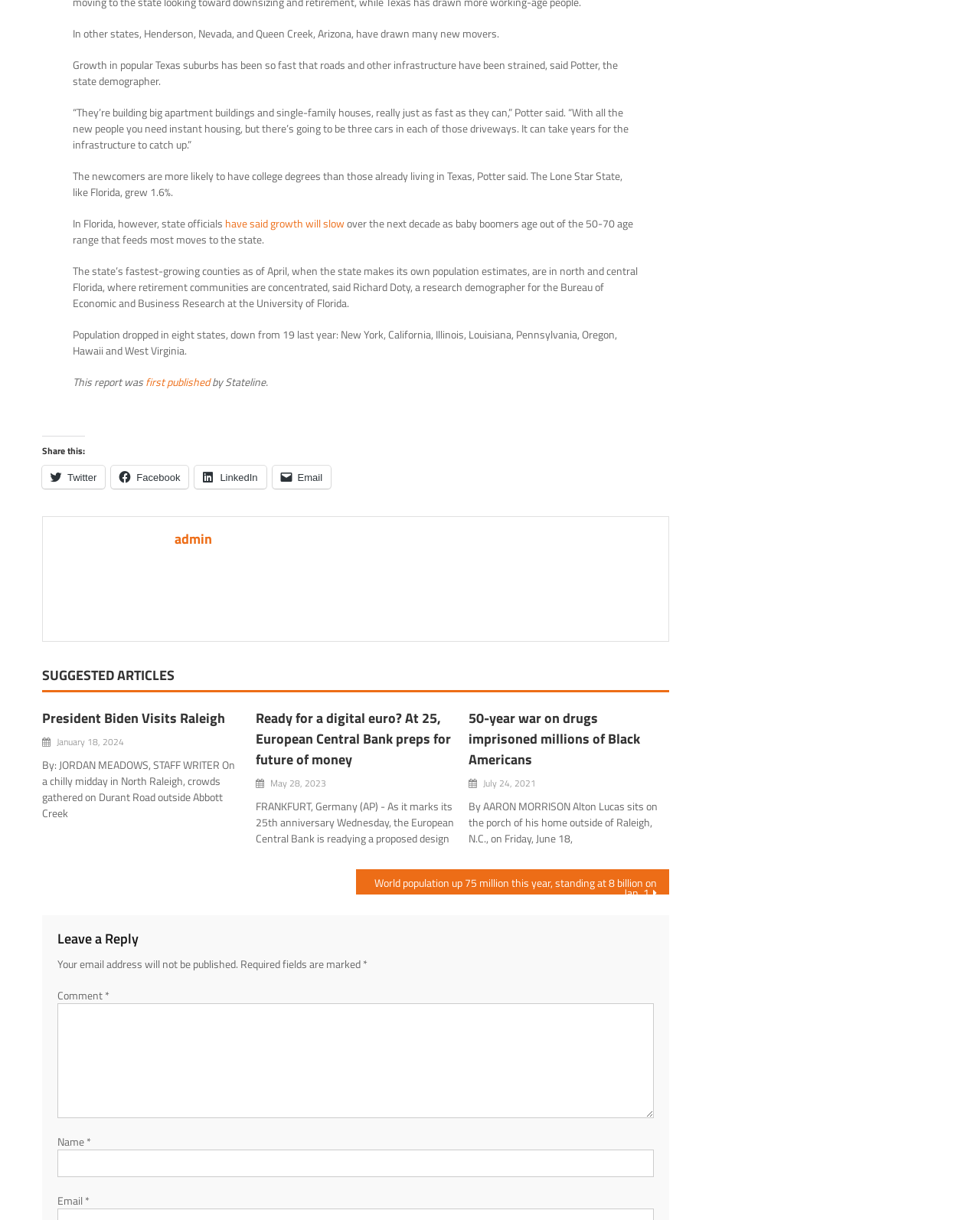Please locate the bounding box coordinates of the element's region that needs to be clicked to follow the instruction: "go to about us page". The bounding box coordinates should be provided as four float numbers between 0 and 1, i.e., [left, top, right, bottom].

None